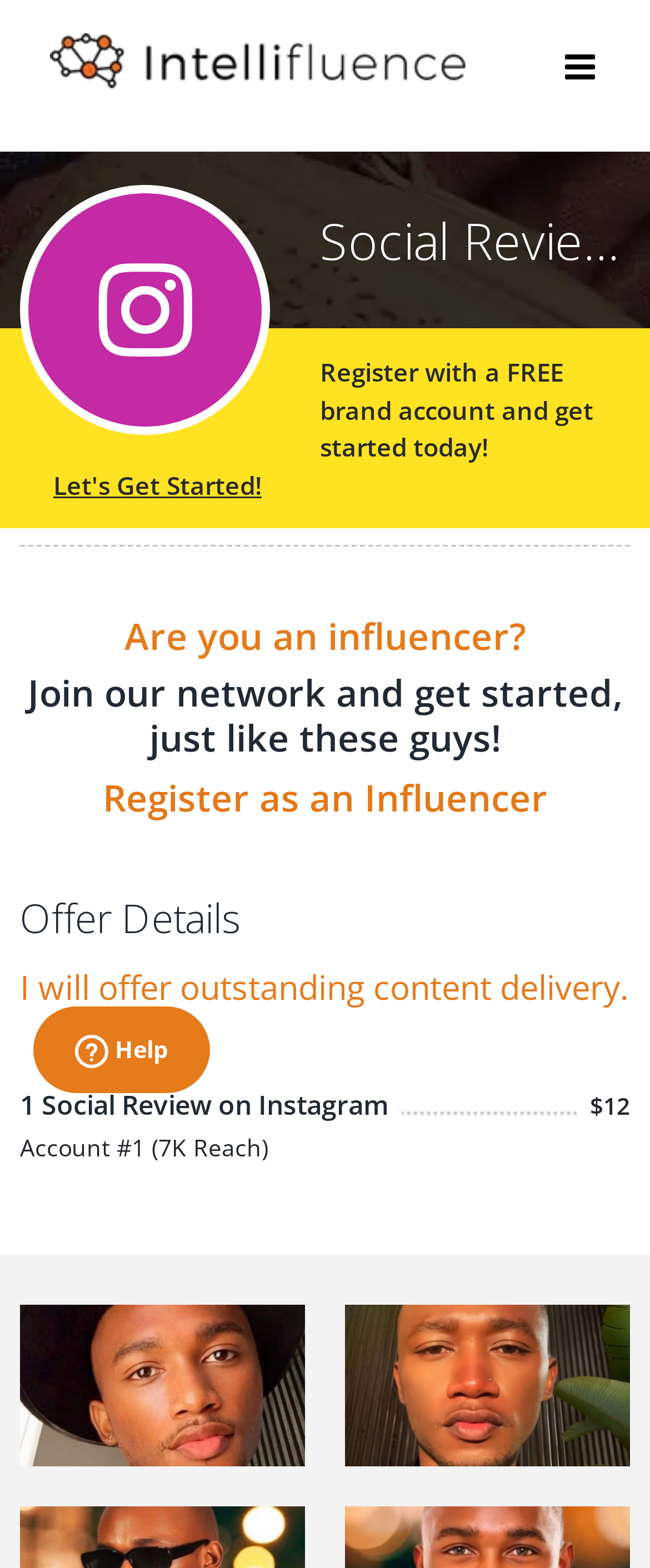Provide the bounding box coordinates of the HTML element this sentence describes: "Help". The bounding box coordinates consist of four float numbers between 0 and 1, i.e., [left, top, right, bottom].

[0.051, 0.642, 0.324, 0.697]